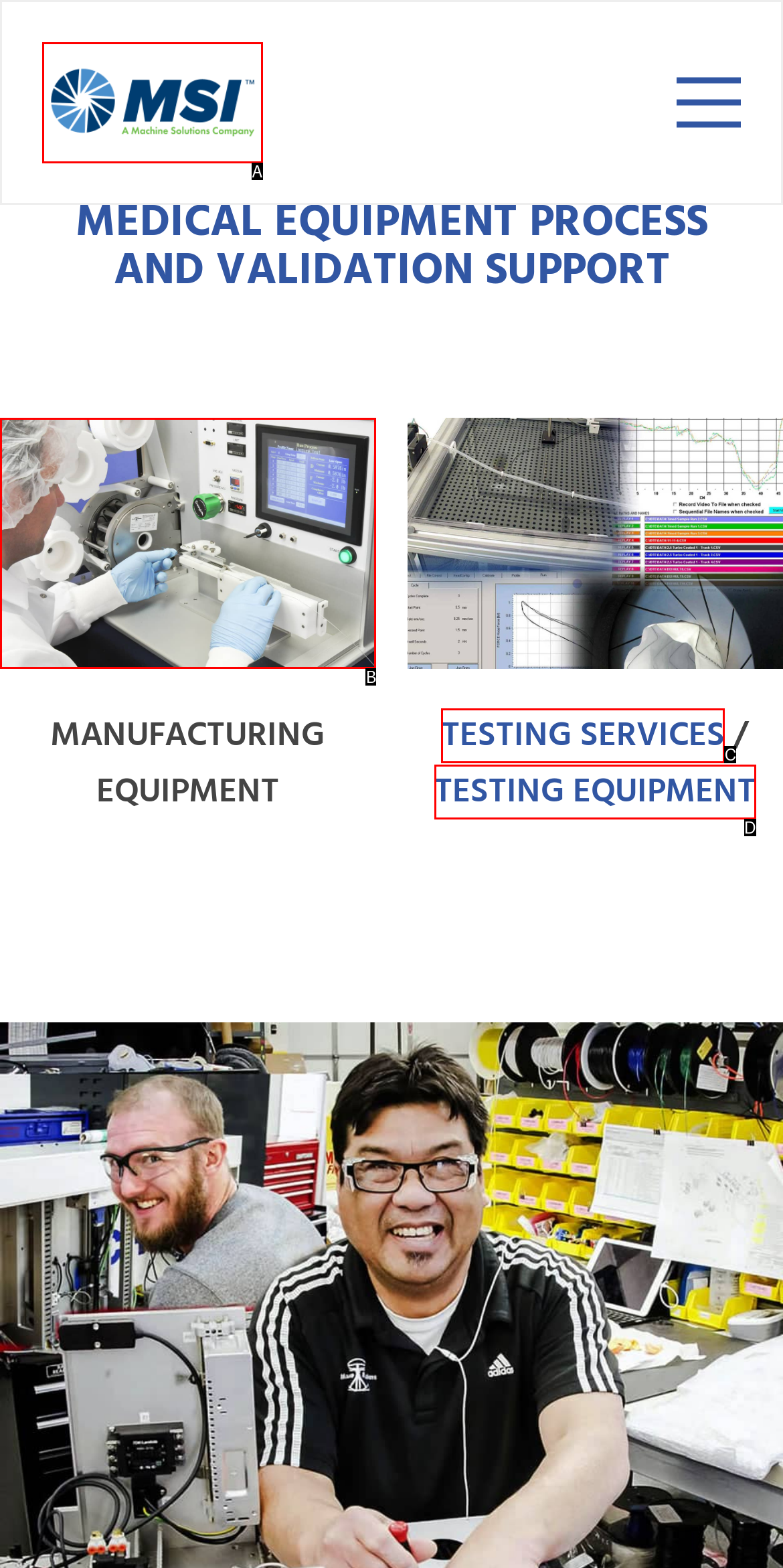Select the letter that aligns with the description: parent_node: +. Answer with the letter of the selected option directly.

B